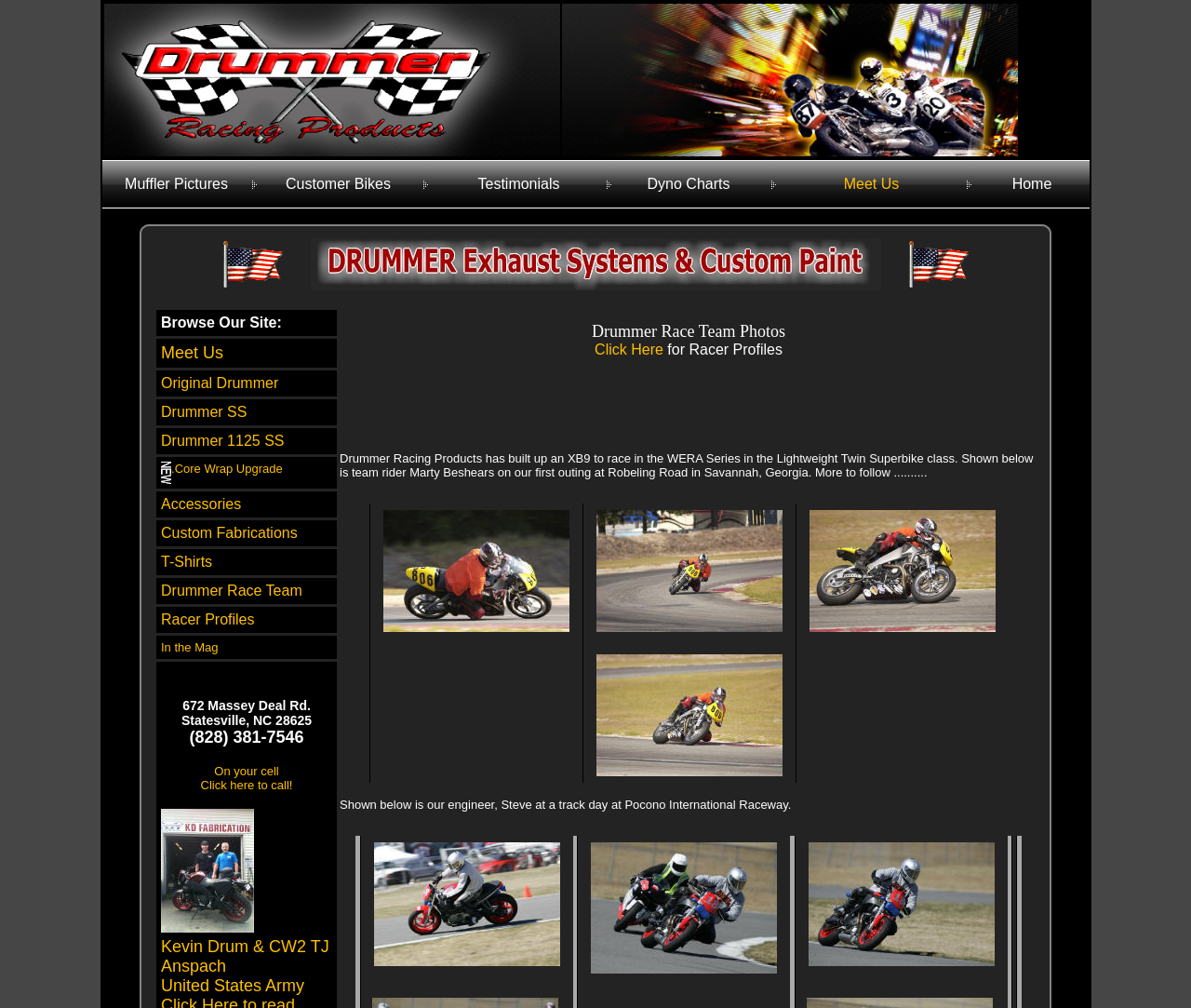What is the first menu item?
Using the image, give a concise answer in the form of a single word or short phrase.

Muffler Pictures